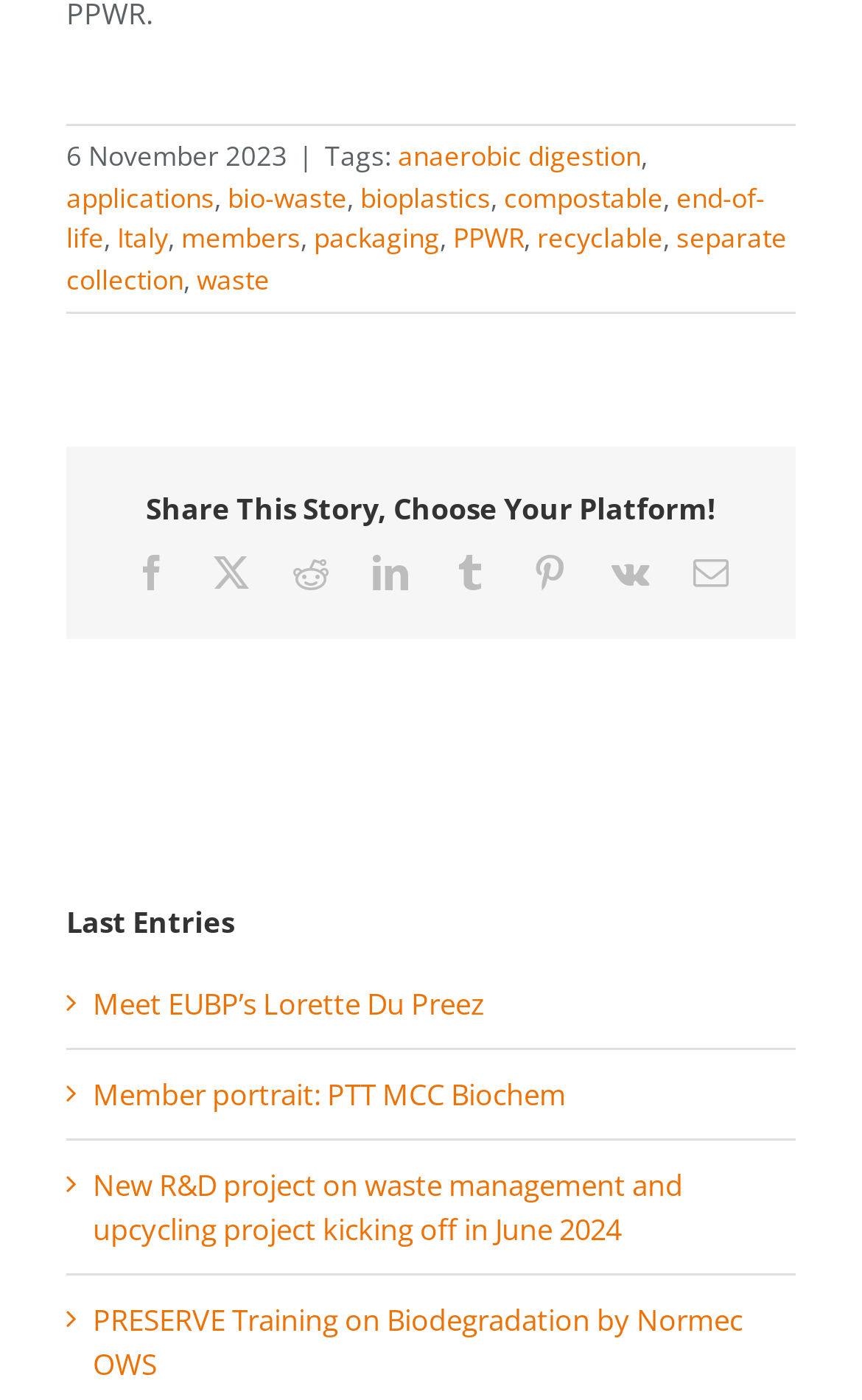Please identify the bounding box coordinates of the region to click in order to complete the given instruction: "Explore the story about New R&D project on waste management and upcycling project". The coordinates should be four float numbers between 0 and 1, i.e., [left, top, right, bottom].

[0.108, 0.832, 0.792, 0.892]